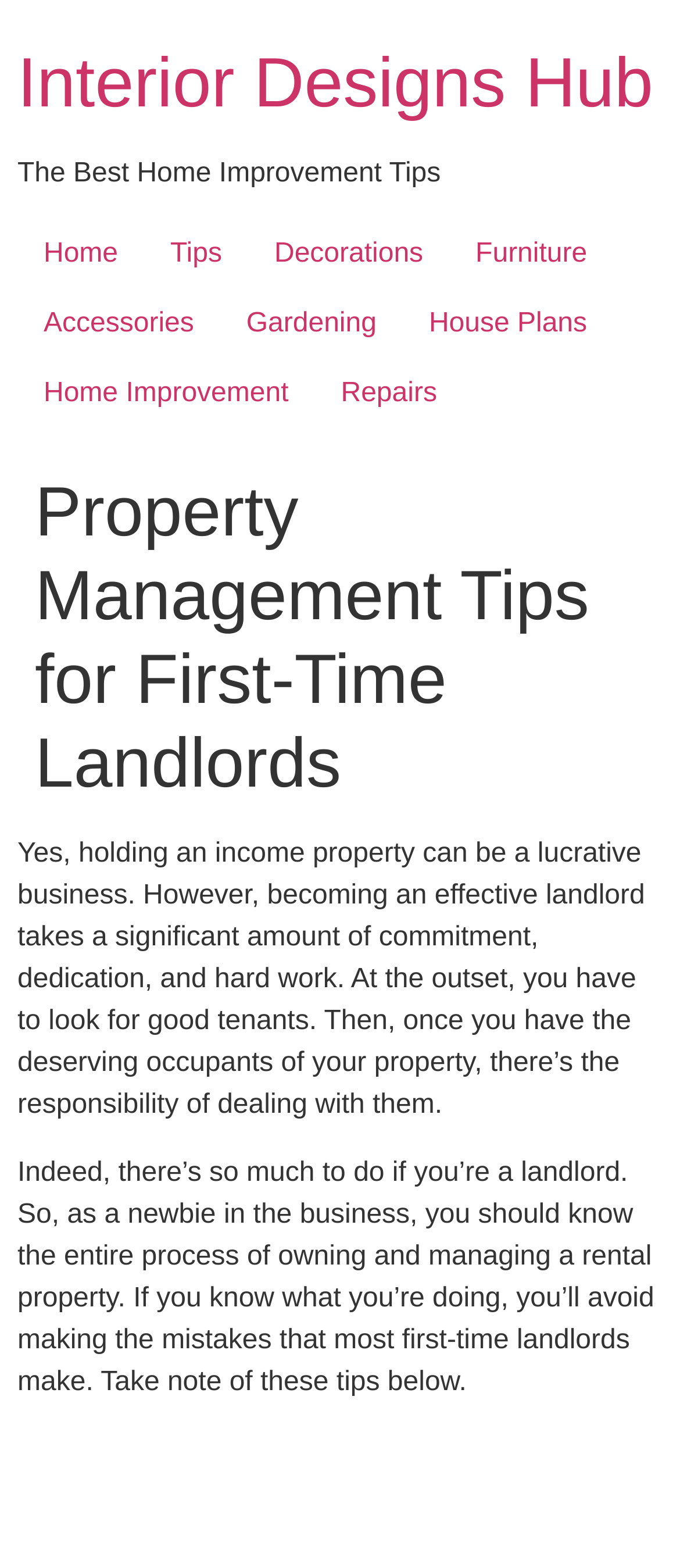Locate the bounding box of the UI element based on this description: "Decorations". Provide four float numbers between 0 and 1 as [left, top, right, bottom].

[0.365, 0.141, 0.661, 0.185]